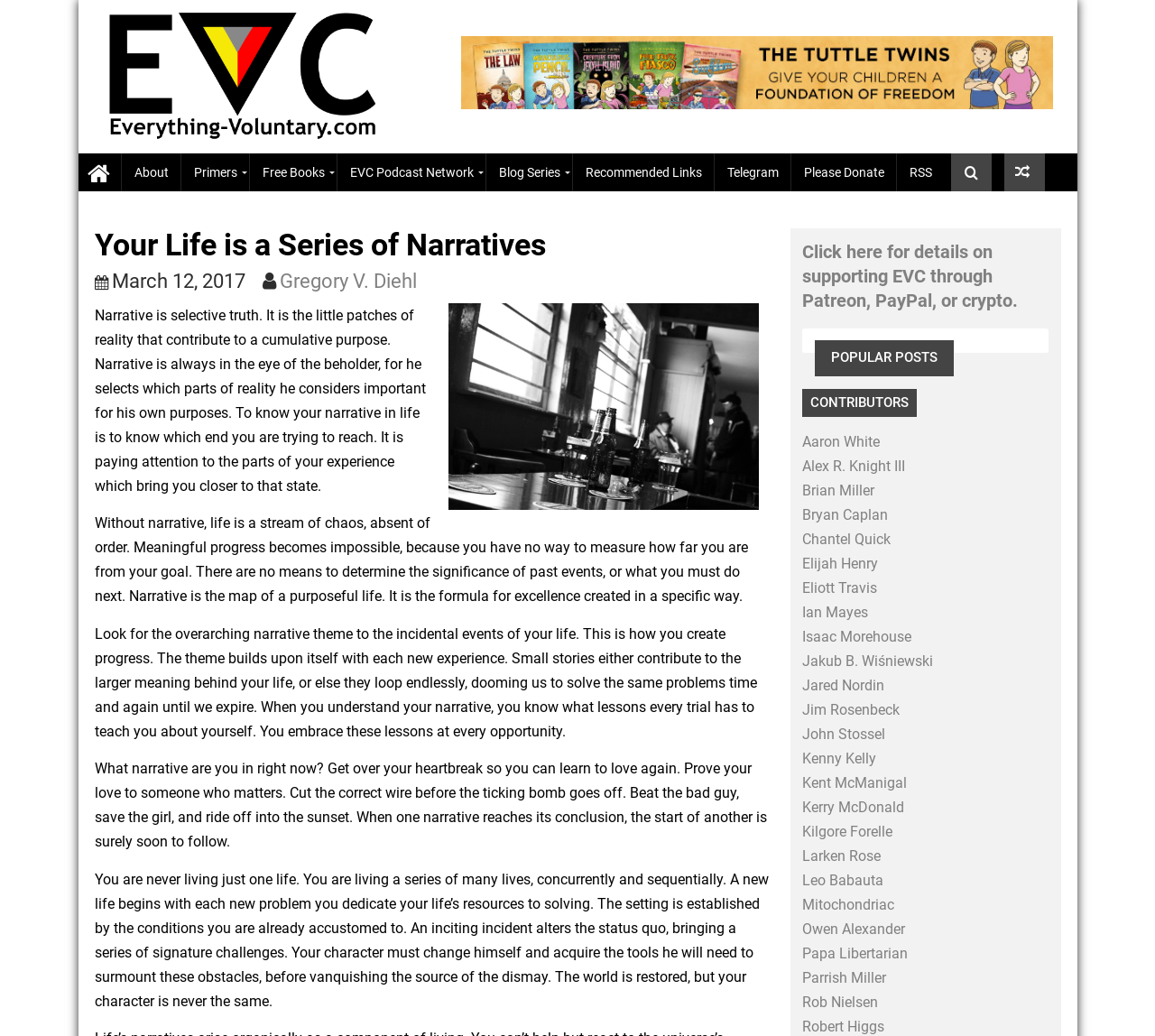Identify the bounding box coordinates of the region that needs to be clicked to carry out this instruction: "View the popular post by Aaron White". Provide these coordinates as four float numbers ranging from 0 to 1, i.e., [left, top, right, bottom].

[0.772, 0.465, 0.846, 0.483]